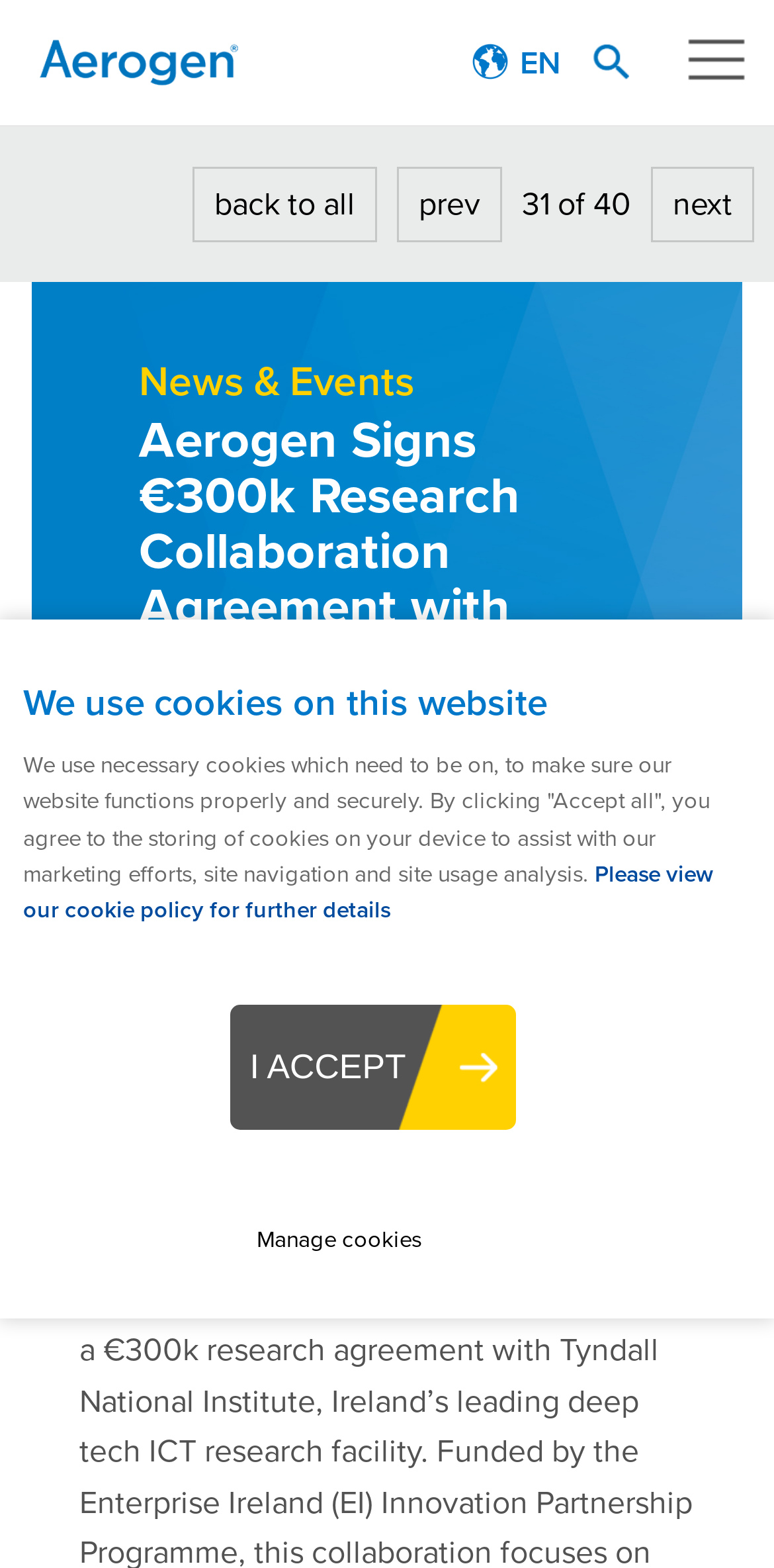Determine the coordinates of the bounding box for the clickable area needed to execute this instruction: "Go to respiratory journey page".

[0.0, 0.084, 1.0, 0.155]